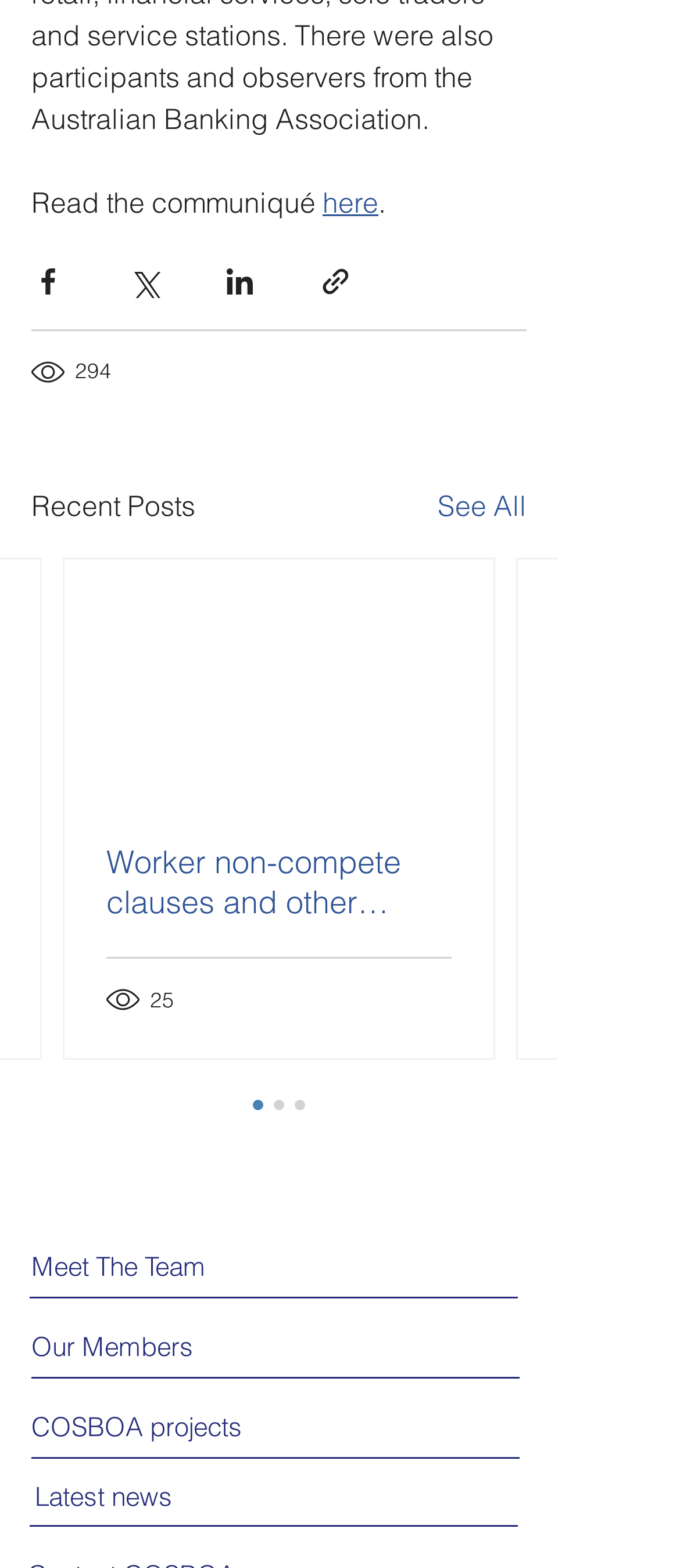Please indicate the bounding box coordinates of the element's region to be clicked to achieve the instruction: "See all recent posts". Provide the coordinates as four float numbers between 0 and 1, i.e., [left, top, right, bottom].

[0.644, 0.308, 0.774, 0.335]